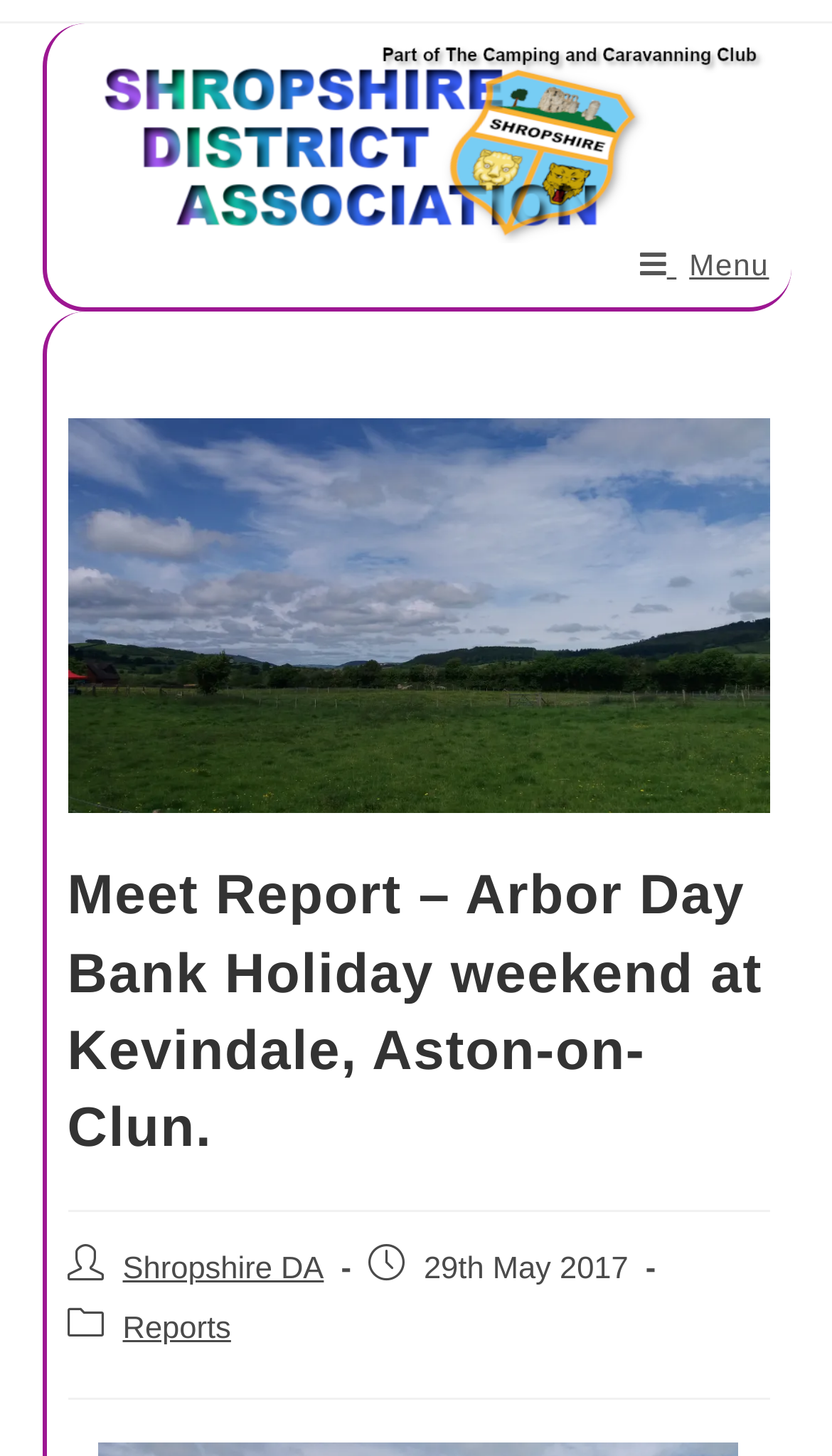Provide a brief response in the form of a single word or phrase:
What is the location of the event mentioned in the webpage?

Kevindale, Aston-on-Clun